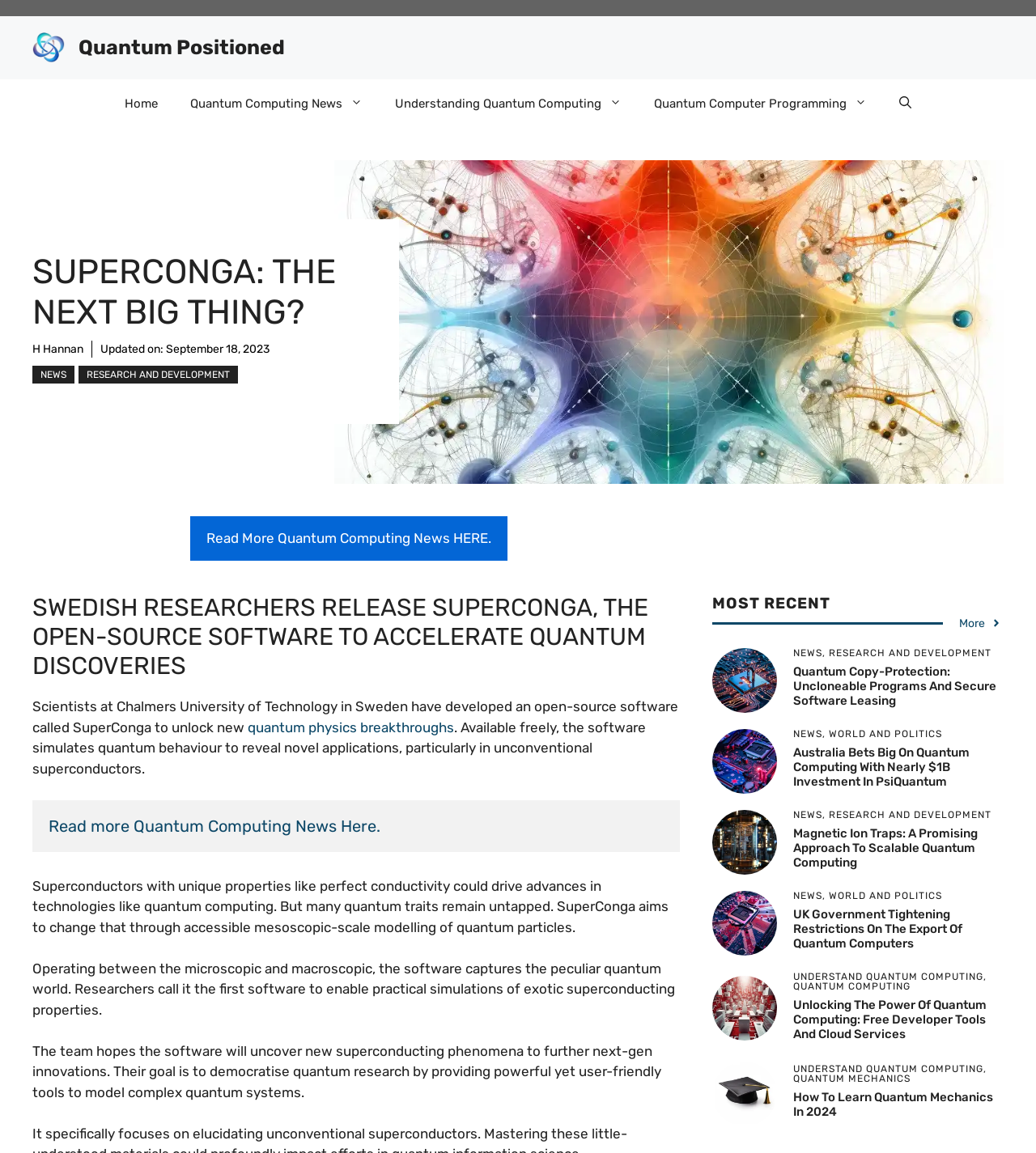Please specify the bounding box coordinates of the region to click in order to perform the following instruction: "go to home page".

None